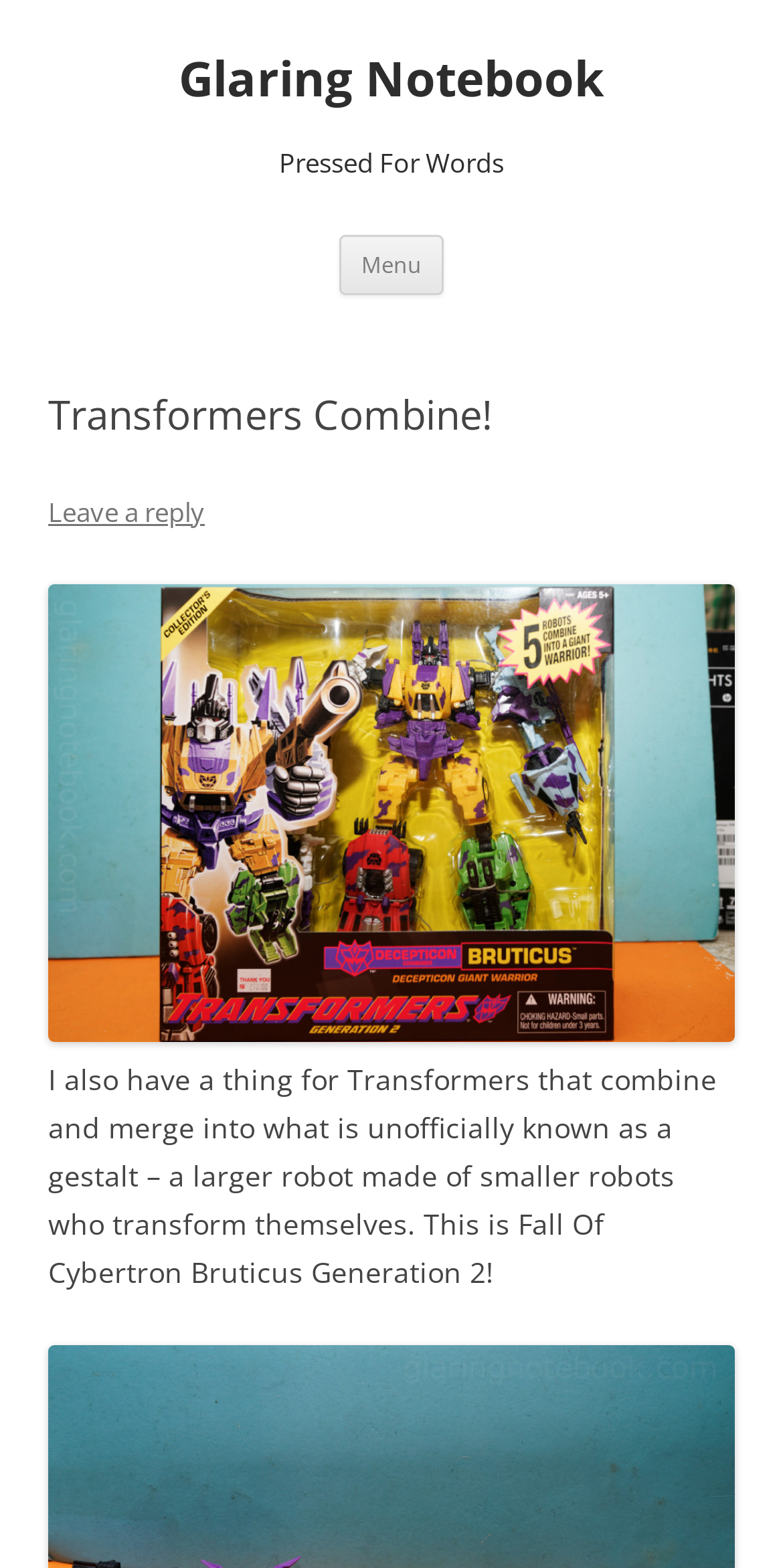Using the provided element description, identify the bounding box coordinates as (top-left x, top-left y, bottom-right x, bottom-right y). Ensure all values are between 0 and 1. Description: Leave a reply

[0.062, 0.314, 0.262, 0.337]